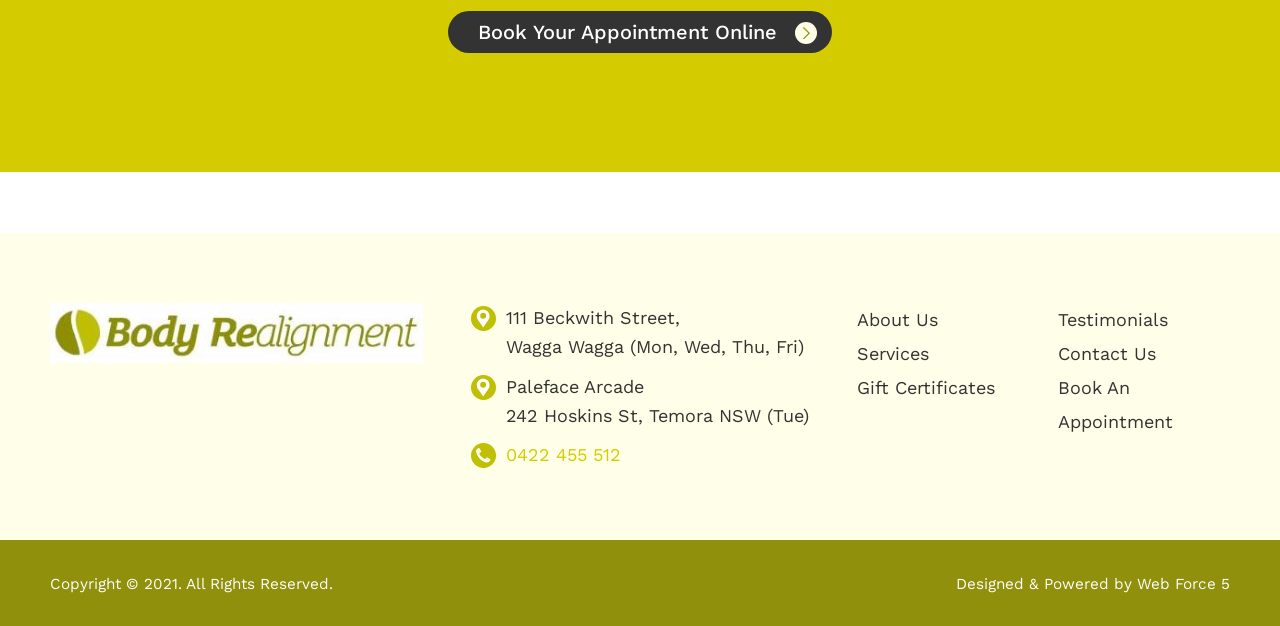Locate the bounding box of the UI element with the following description: "Testimonials".

[0.827, 0.494, 0.913, 0.527]